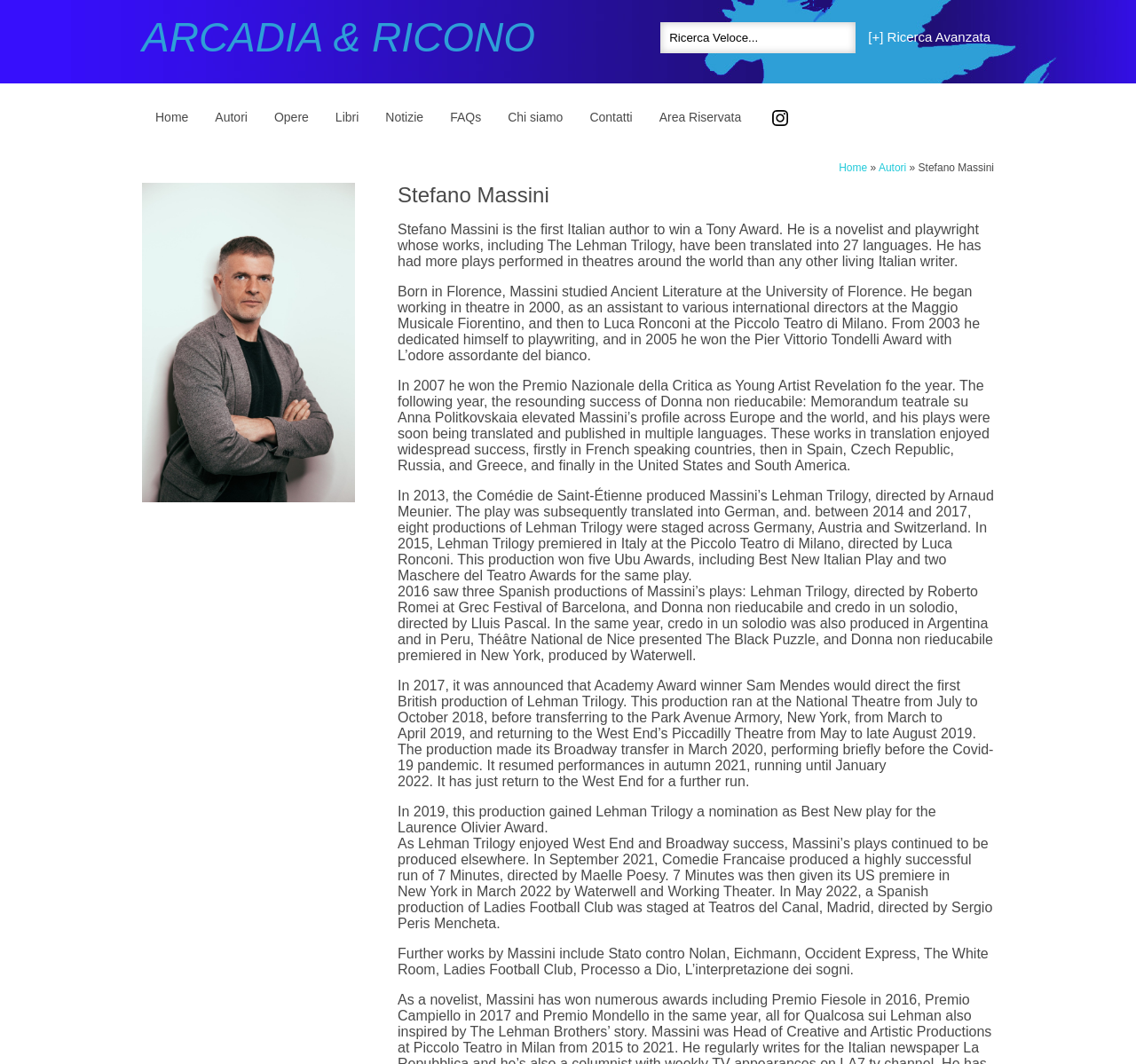What is the name of the author?
Using the information from the image, give a concise answer in one word or a short phrase.

Stefano Massini